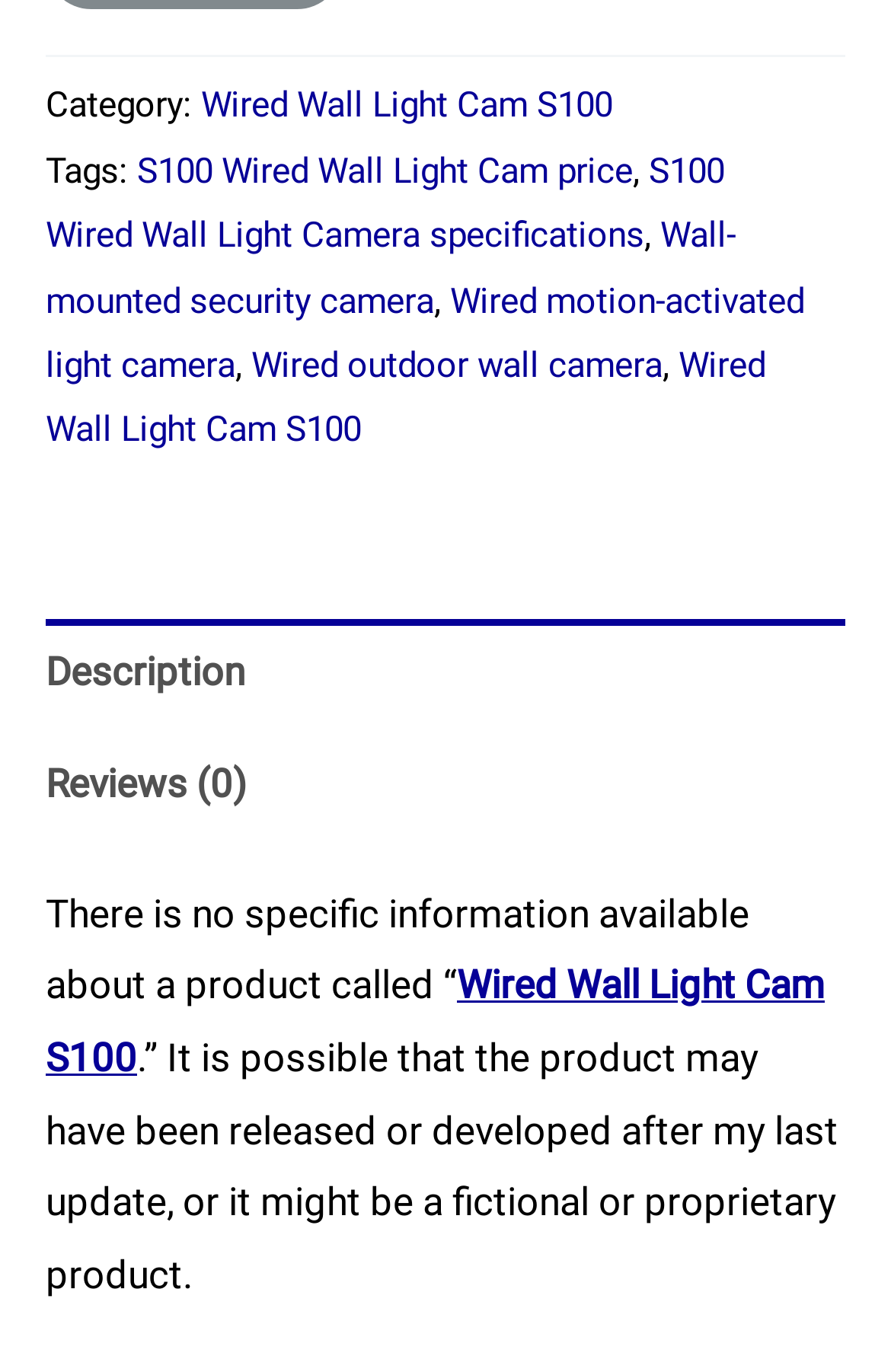Is there a description available for this product?
Based on the image, provide your answer in one word or phrase.

No